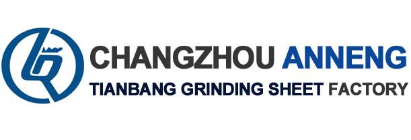Explain the details of the image you are viewing.

The image features the logo of Changzhou Annen, specifically labeled as "Tianbang Grinding Sheet Factory." The logo incorporates an elegant design blending modern typography with a graphical representation that conveys professionalism and expertise in the grinding sheet industry. The color palette prominently features blue and black hues, symbolizing trust and reliability. Positioned above the text is a stylized graphic element that enhances the brand's identity, making it visually striking and memorable. This logo reflects the company's commitment to quality in polishing pad manufacturing, highlighting its significance within the industry.